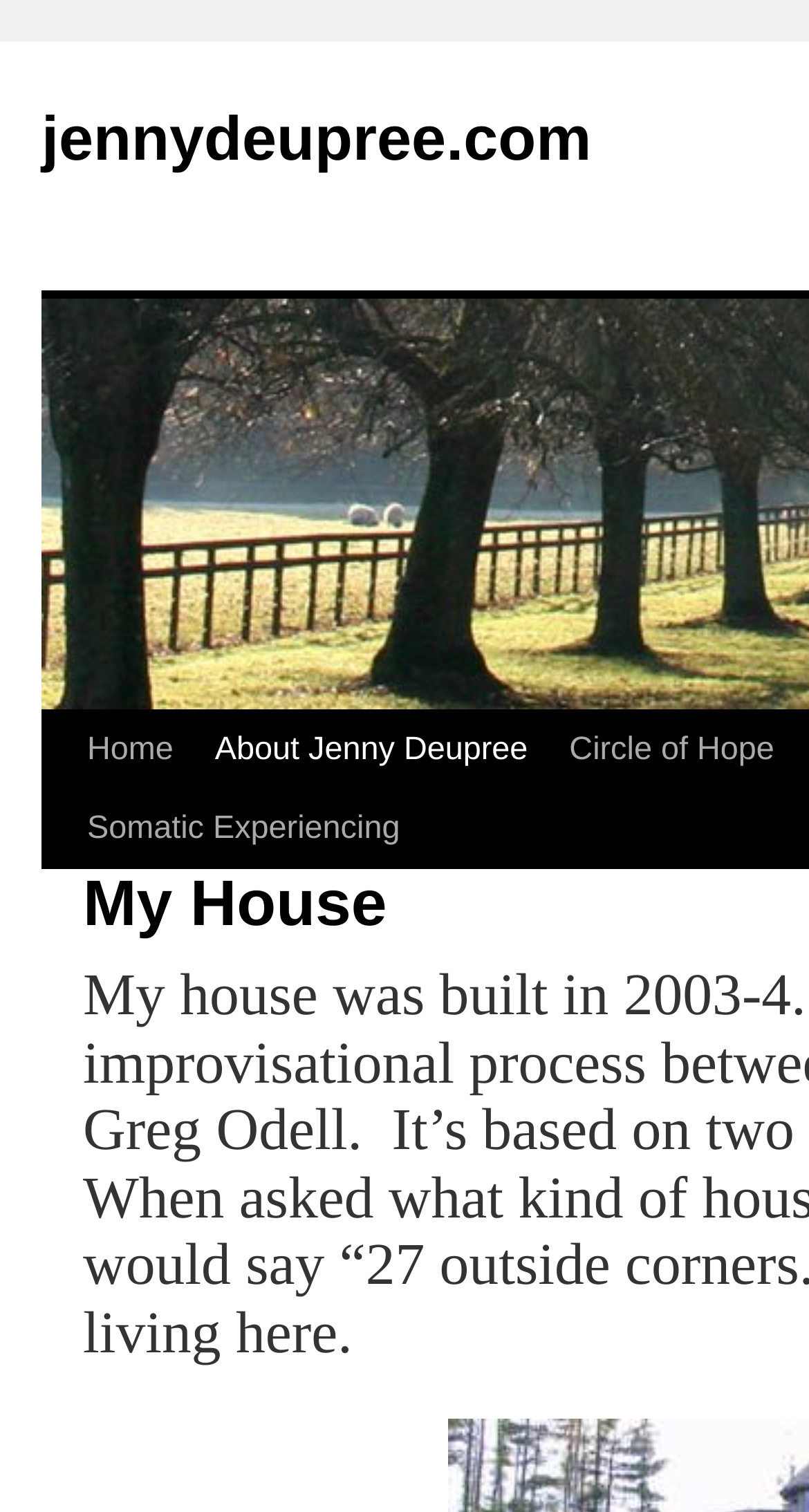Find the bounding box of the element with the following description: "Circle of Hope". The coordinates must be four float numbers between 0 and 1, formatted as [left, top, right, bottom].

[0.596, 0.471, 0.859, 0.575]